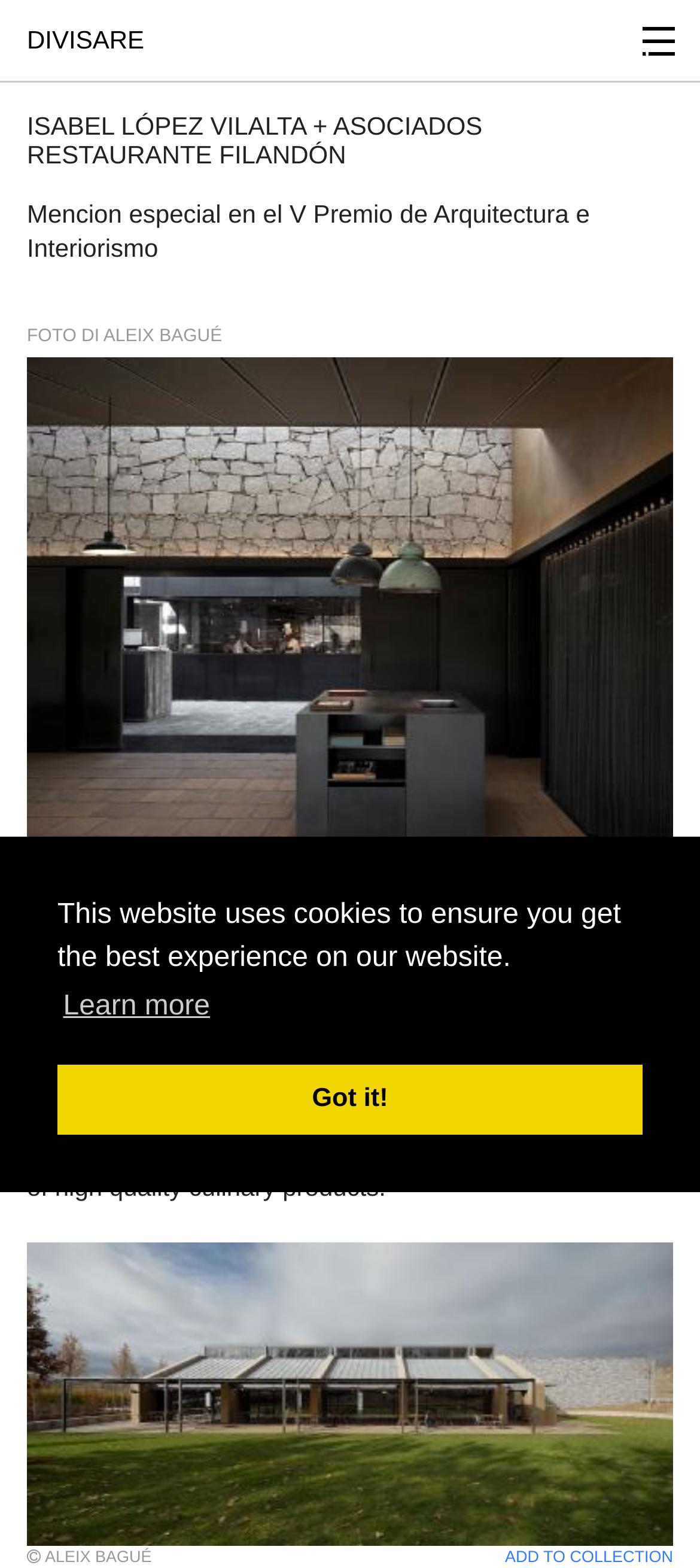Please find and report the bounding box coordinates of the element to click in order to perform the following action: "View Selected Projects". The coordinates should be expressed as four float numbers between 0 and 1, in the format [left, top, right, bottom].

[0.0, 0.17, 1.0, 0.222]